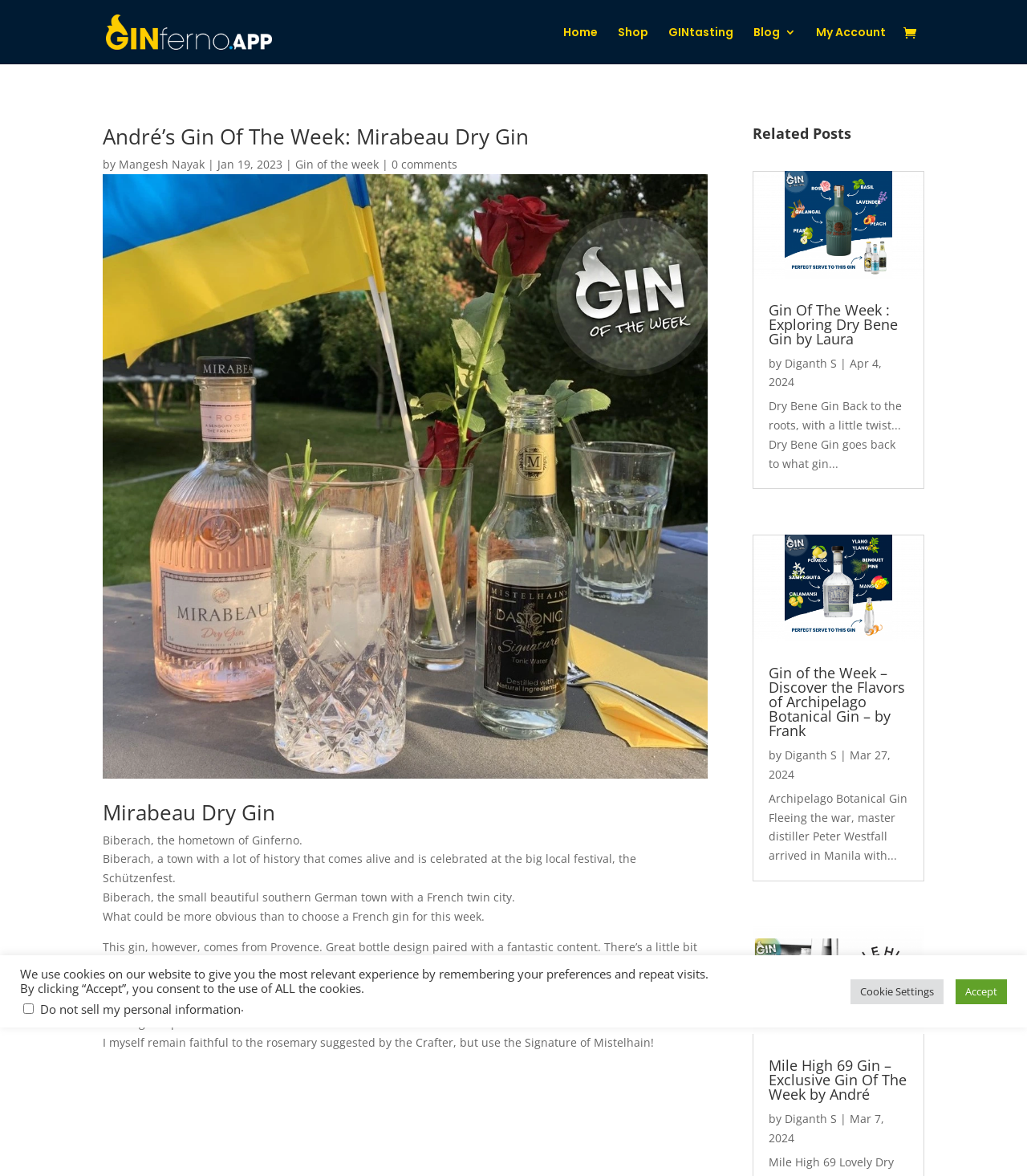Give a detailed explanation of the elements present on the webpage.

This webpage is about Mirabeau Dry Gin, a type of gin from Provence, France. At the top, there is a navigation menu with links to "Home", "Shop", "GINtasting", "Blog 3", and "My Account". On the top right, there is a small icon with a link to an unknown page.

Below the navigation menu, there is a large heading that reads "André’s Gin Of The Week: Mirabeau Dry Gin". Next to it, there is a smaller text that says "by Mangesh Nayak" and a date "Jan 19, 2023". There is also a link to "Gin of the week" and "0 comments".

On the left side of the page, there is a large image of Mirabeau Dry Gin, and below it, there is a heading that reads "Mirabeau Dry Gin". Below the heading, there are several paragraphs of text that describe the gin, its origin, and its flavor profile.

On the right side of the page, there is a section titled "Related Posts" with three articles. Each article has a heading, a link to the article, an image, and a short summary of the article. The articles are about different types of gin, including Dry Bene Gin and Archipelago Botanical Gin.

At the bottom of the page, there is a cookie policy notification that informs users about the use of cookies on the website. There are also buttons to accept or customize cookie settings.